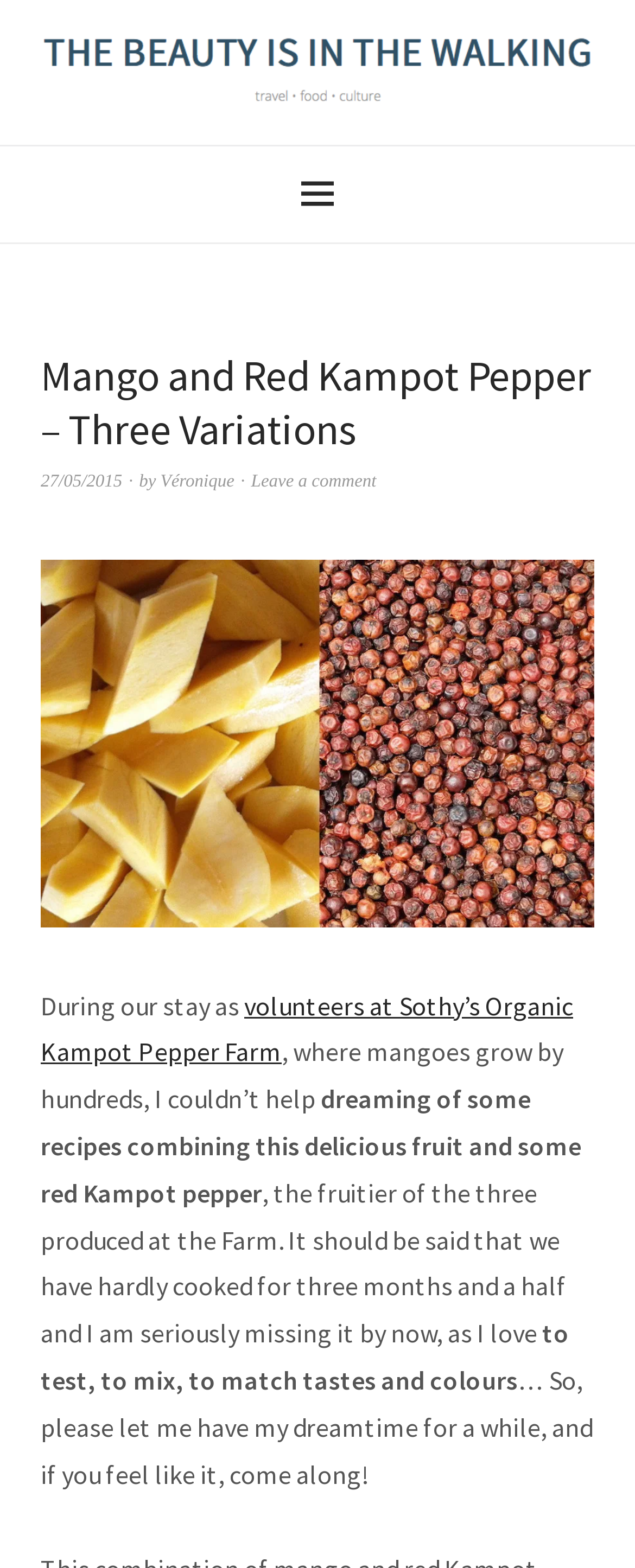From the element description Véronique, predict the bounding box coordinates of the UI element. The coordinates must be specified in the format (top-left x, top-left y, bottom-right x, bottom-right y) and should be within the 0 to 1 range.

[0.253, 0.301, 0.369, 0.313]